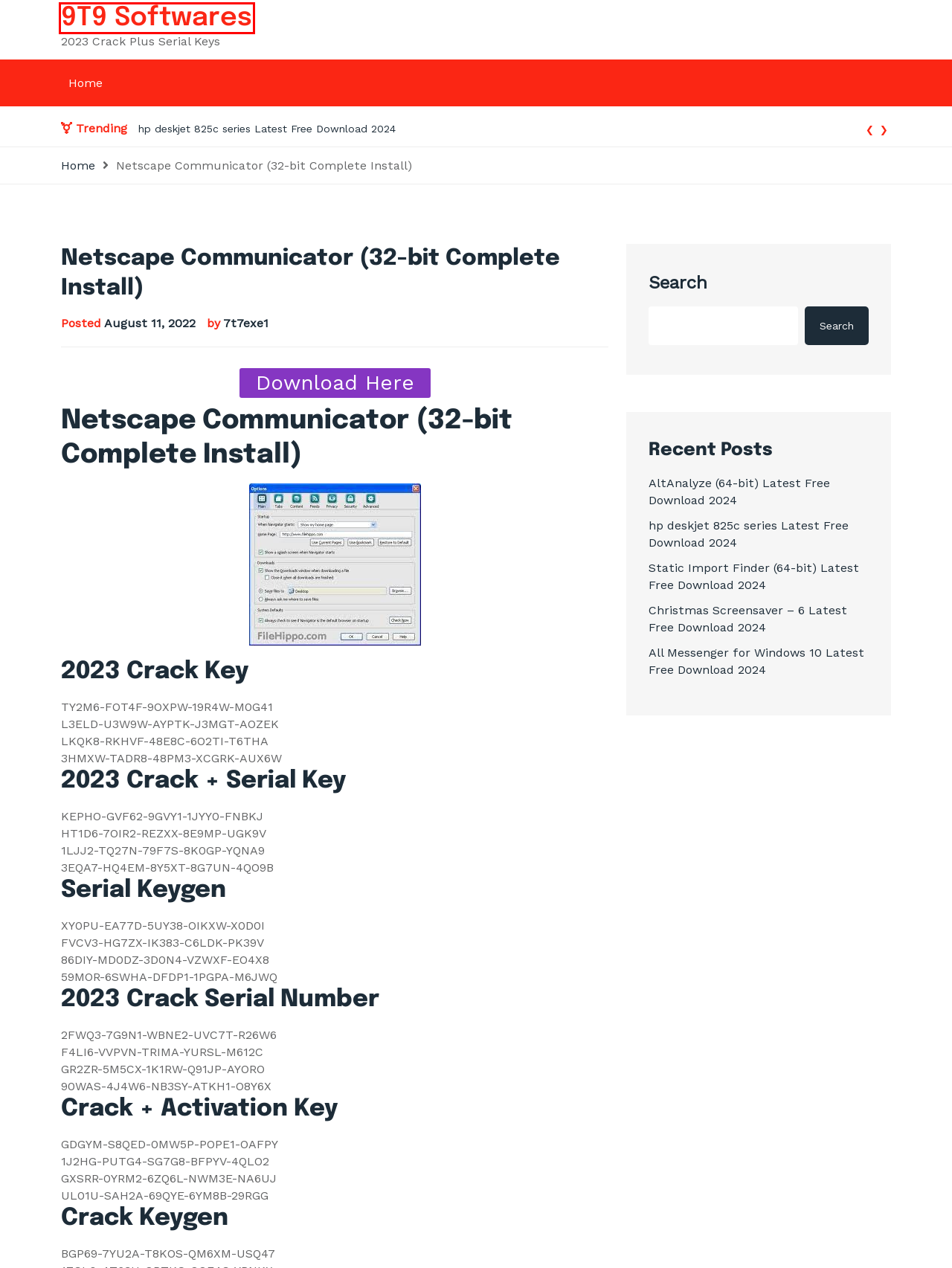You are given a screenshot of a webpage with a red rectangle bounding box. Choose the best webpage description that matches the new webpage after clicking the element in the bounding box. Here are the candidates:
A. Ava Find 2023 Crack Plus Serial Keys
B. Free Online All Video Downloader - All Video Downloader
C. Best WordPress Theme Development Service -Themeuniver
D. Christmas Screensaver - 6 Latest Free Download 2024 2023 Crack Plus Serial Keys
E. 9T9 Softwares 2023 Crack Plus Serial Keys
F. AltAnalyze (64-bit) Latest Free Download 2024 2023 Crack Plus Serial Keys
G. 7t7exe1, Author at 9T9 Softwares
H. Static Import Finder (64-bit) Latest Free Download 2024 2023 Crack Plus Serial Keys

E